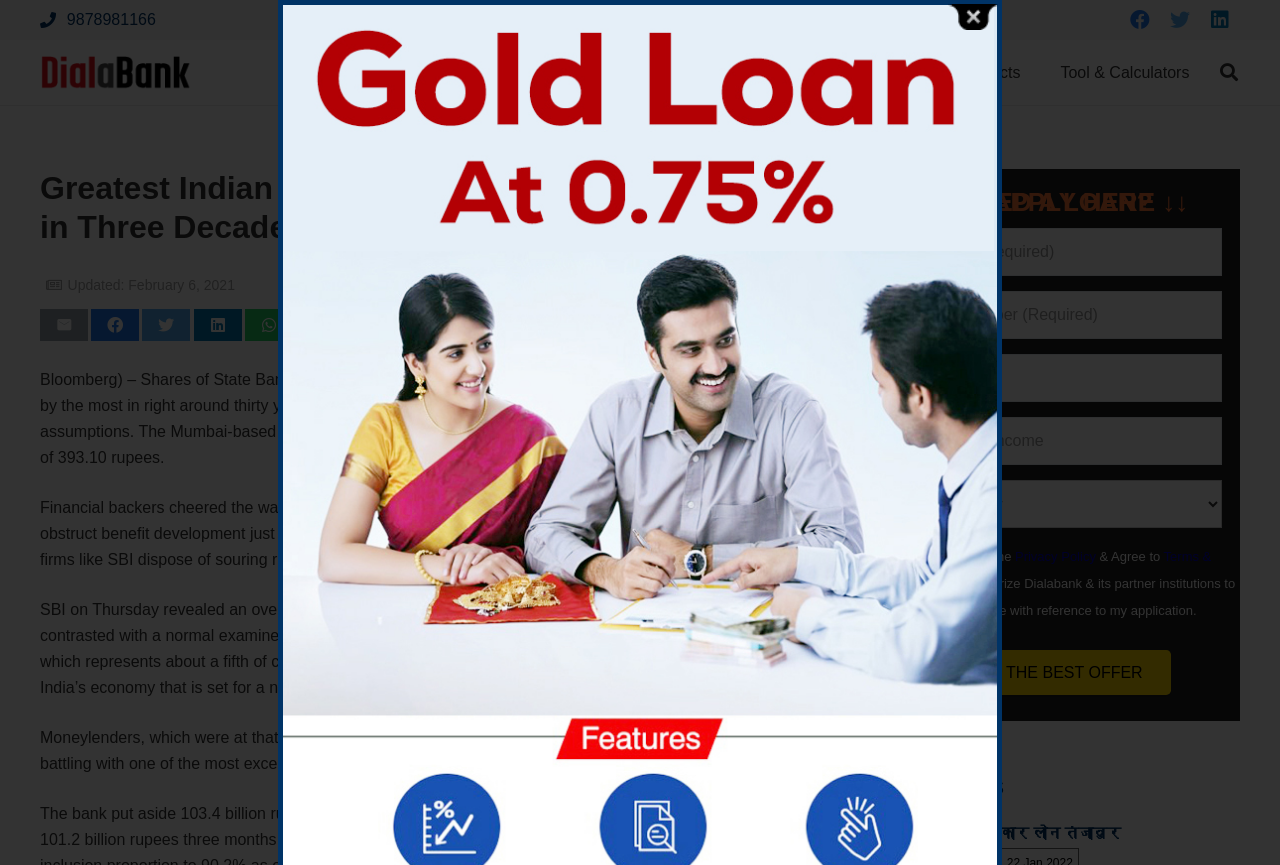Locate the bounding box coordinates of the clickable region necessary to complete the following instruction: "Apply for a personal loan". Provide the coordinates in the format of four float numbers between 0 and 1, i.e., [left, top, right, bottom].

[0.203, 0.046, 0.315, 0.121]